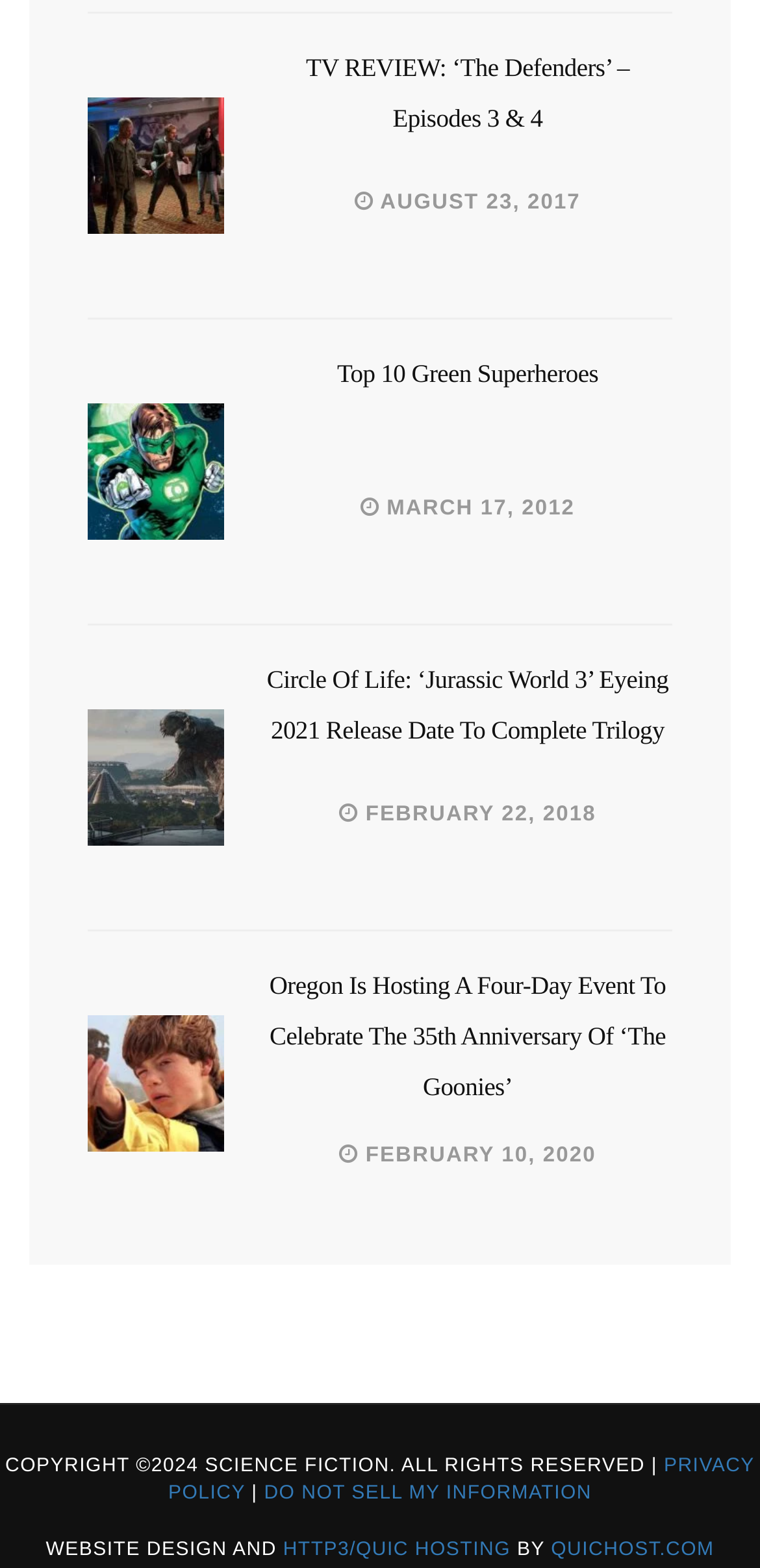Please identify the bounding box coordinates of the area I need to click to accomplish the following instruction: "Check release date of 'Jurassic World 3'".

[0.351, 0.466, 0.88, 0.517]